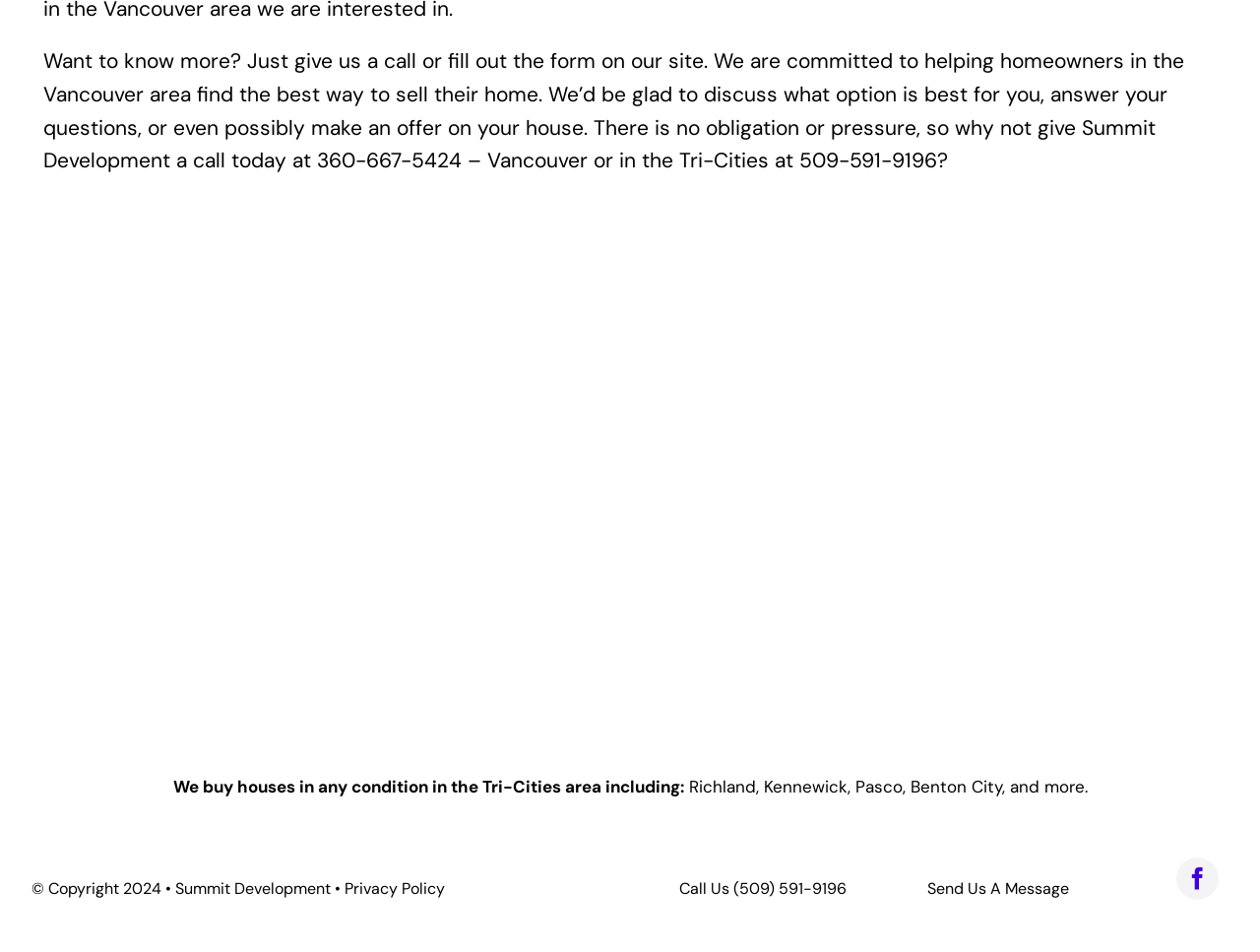Given the description "Benton City", determine the bounding box of the corresponding UI element.

[0.722, 0.815, 0.795, 0.838]